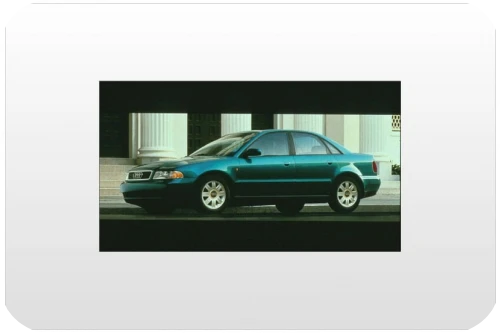Review the image closely and give a comprehensive answer to the question: How many doors does the Audi A4 have?

The caption describes the Audi A4 as a '4-door sedan', which implies that the car has four doors.